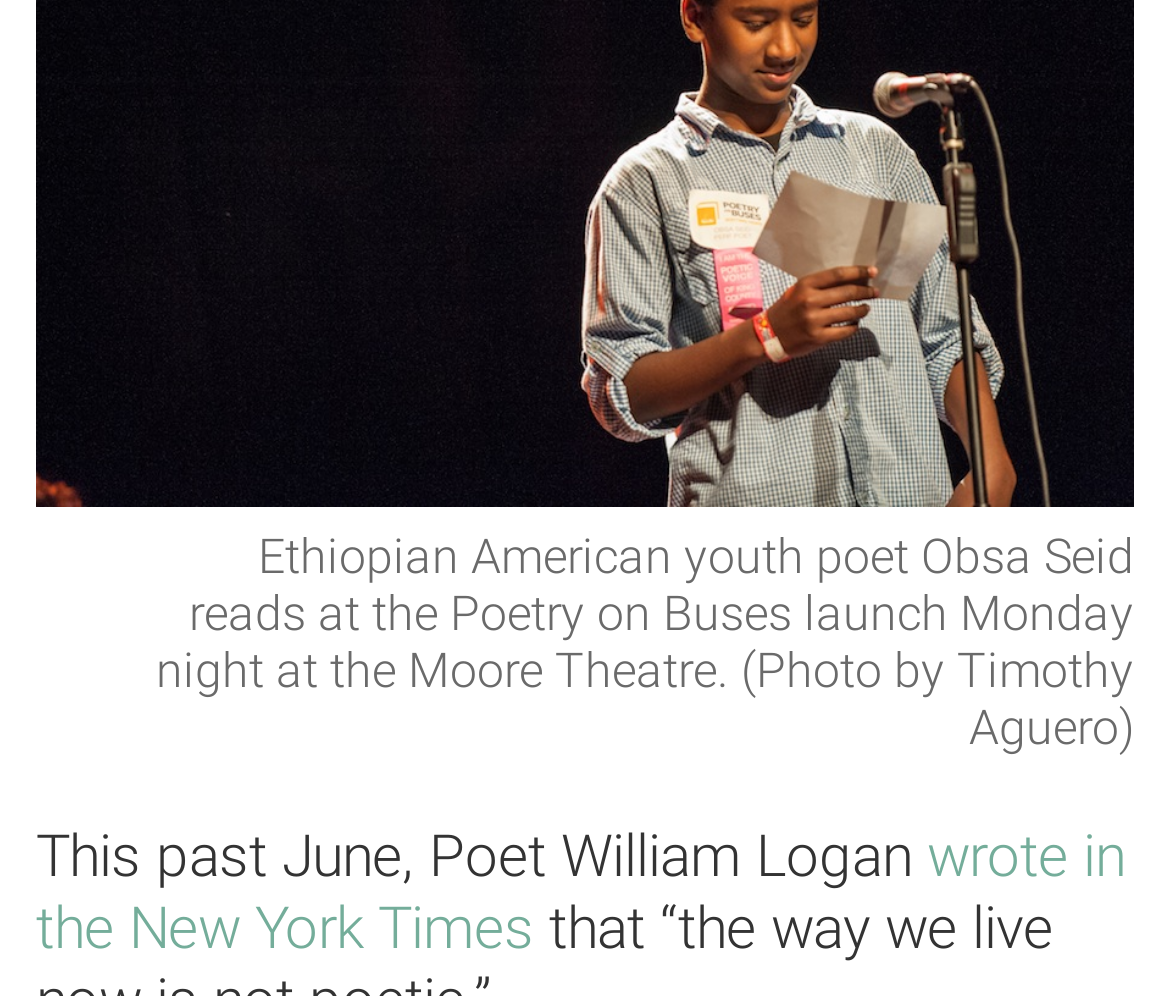Given the element description: "News", predict the bounding box coordinates of the UI element it refers to, using four float numbers between 0 and 1, i.e., [left, top, right, bottom].

[0.0, 0.071, 0.256, 0.183]